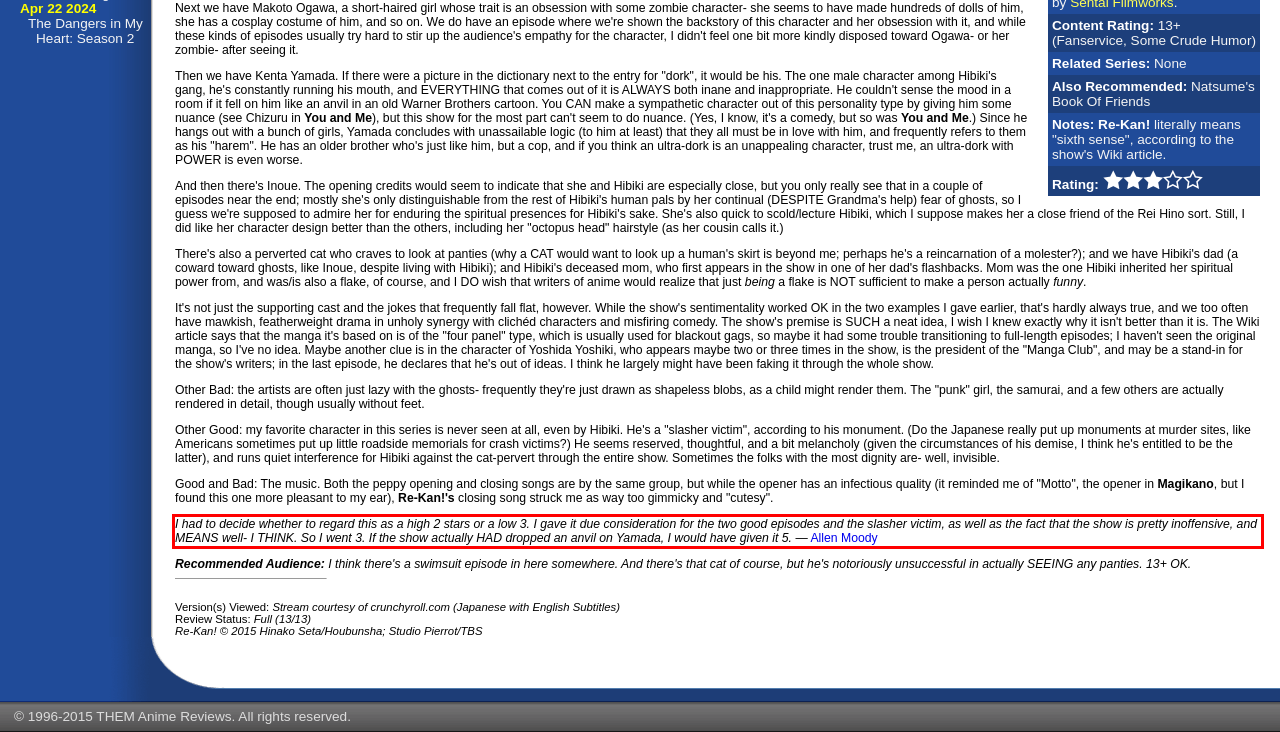With the given screenshot of a webpage, locate the red rectangle bounding box and extract the text content using OCR.

I had to decide whether to regard this as a high 2 stars or a low 3. I gave it due consideration for the two good episodes and the slasher victim, as well as the fact that the show is pretty inoffensive, and MEANS well- I THINK. So I went 3. If the show actually HAD dropped an anvil on Yamada, I would have given it 5. — Allen Moody